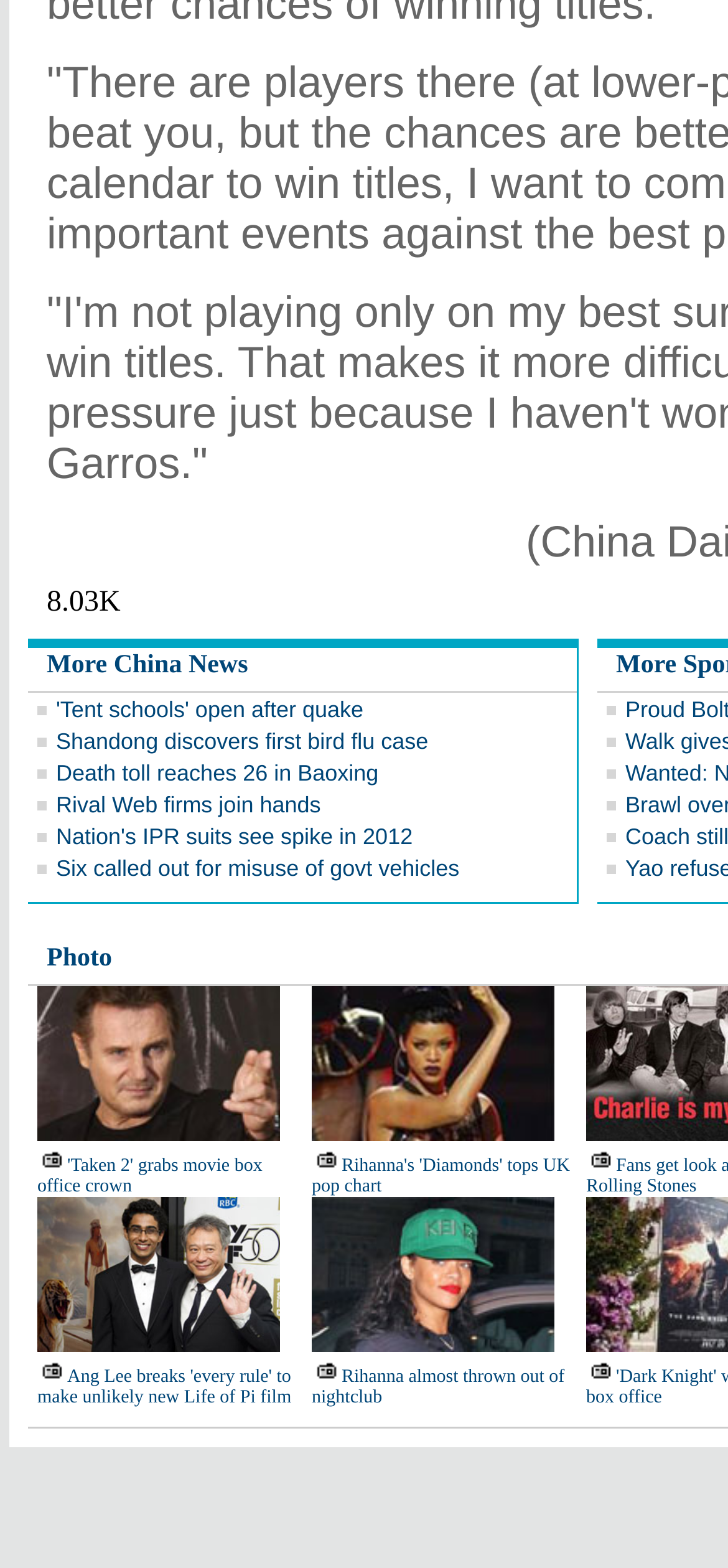Please identify the bounding box coordinates of the element's region that needs to be clicked to fulfill the following instruction: "Click on 'More China News'". The bounding box coordinates should consist of four float numbers between 0 and 1, i.e., [left, top, right, bottom].

[0.064, 0.416, 0.341, 0.434]